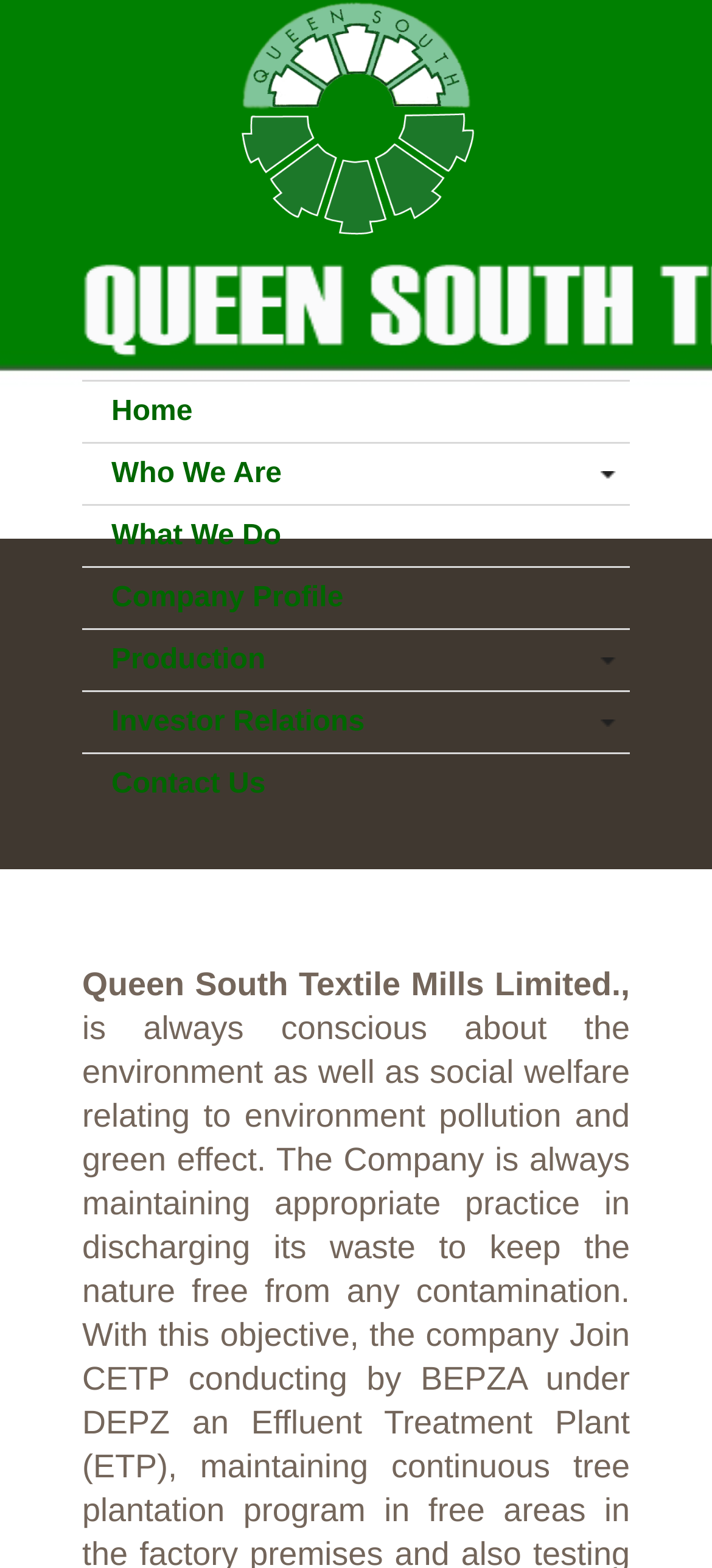What is the company name?
Please use the image to deliver a detailed and complete answer.

I found a StaticText element with the text 'Queen South Textile Mills Limited.' which appears to be the company name.